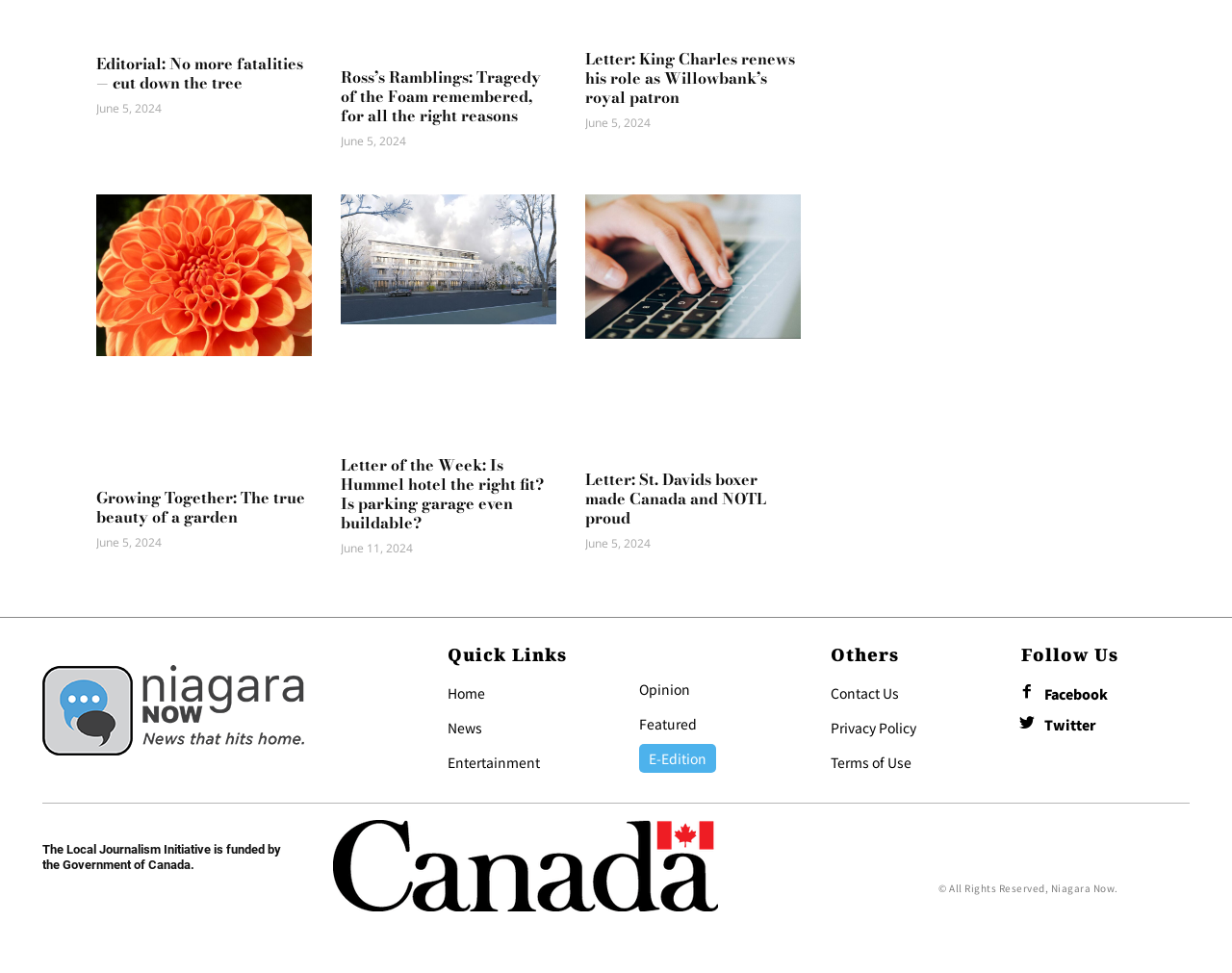Based on the image, please elaborate on the answer to the following question:
What is the logo of the publication?

At the top of the webpage, there is an image with the text 'Logo' which indicates the logo of the publication.